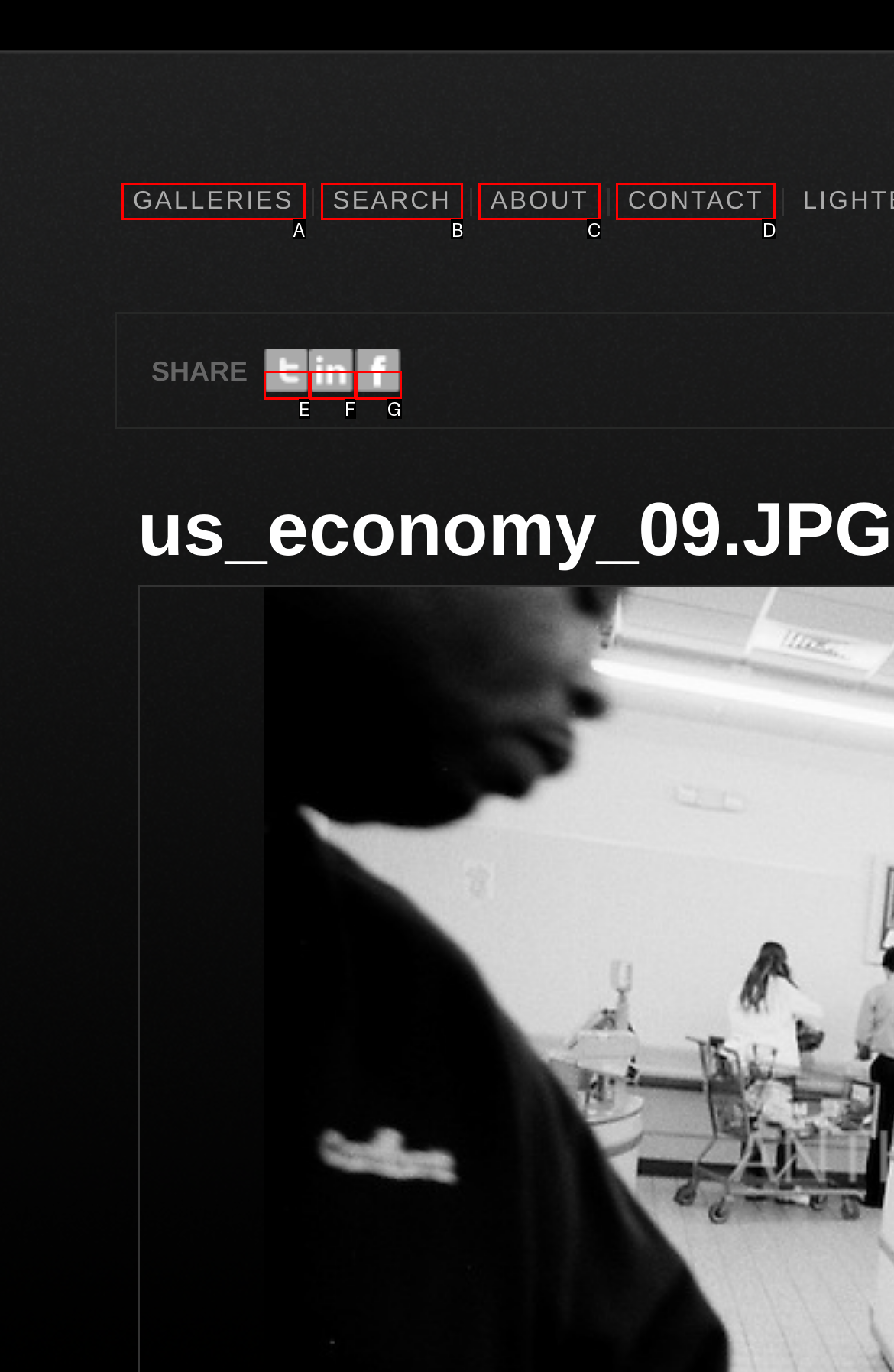From the provided options, which letter corresponds to the element described as: Galleries
Answer with the letter only.

A